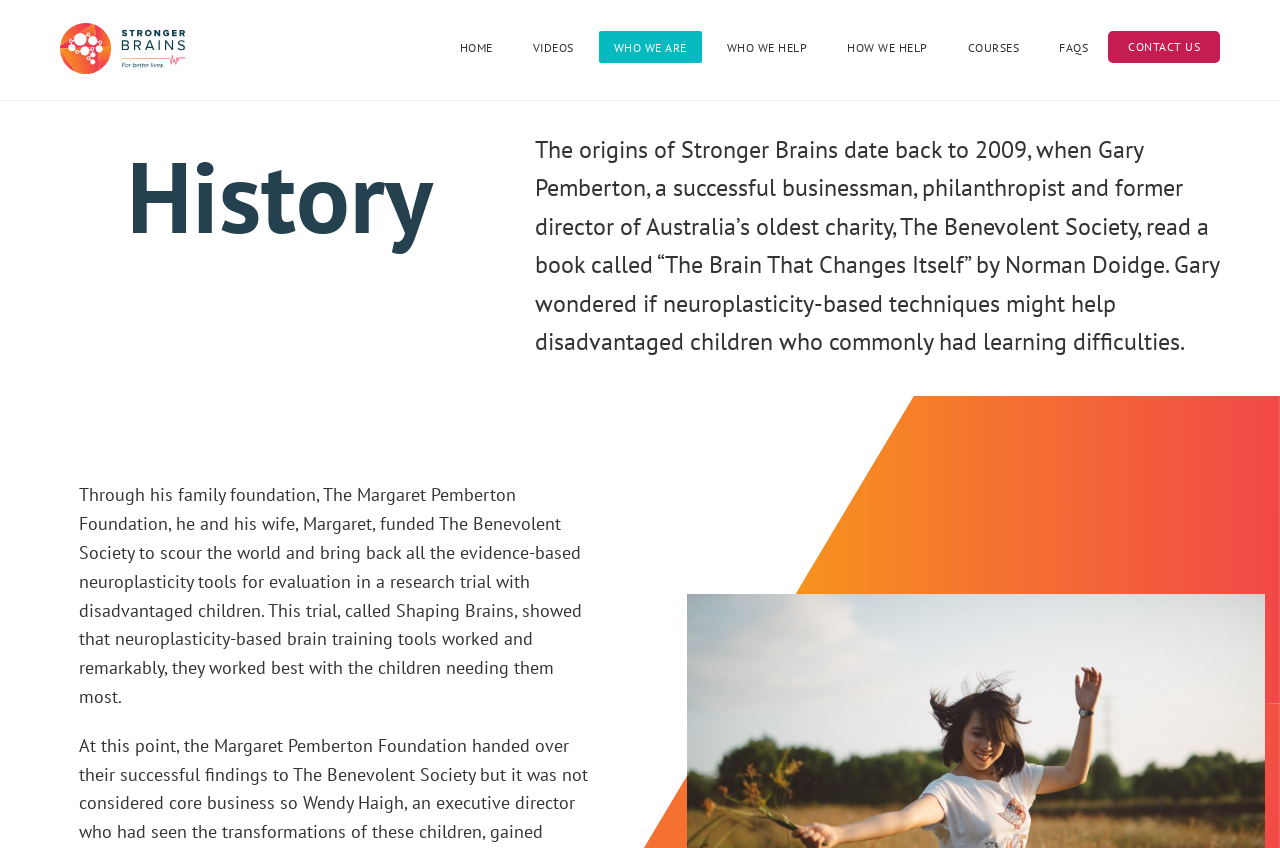Locate the bounding box coordinates of the area that needs to be clicked to fulfill the following instruction: "explore courses". The coordinates should be in the format of four float numbers between 0 and 1, namely [left, top, right, bottom].

[0.744, 0.037, 0.808, 0.074]